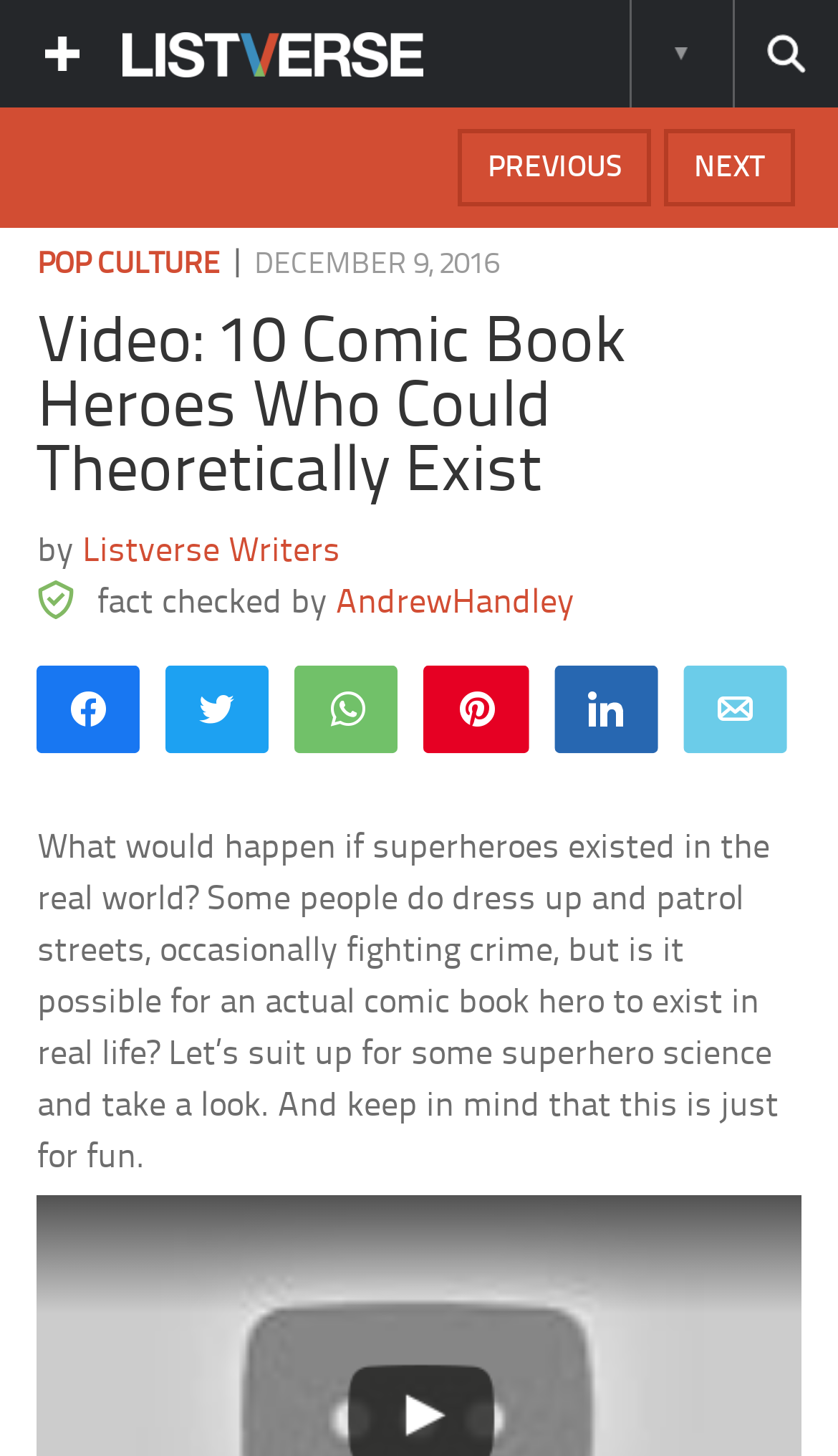Who is the fact-checker of this article?
Please respond to the question with a detailed and thorough explanation.

I determined the fact-checker by looking at the link 'AndrewHandley' located near the text 'fact checked by', which suggests that AndrewHandley is the fact-checker of this article.